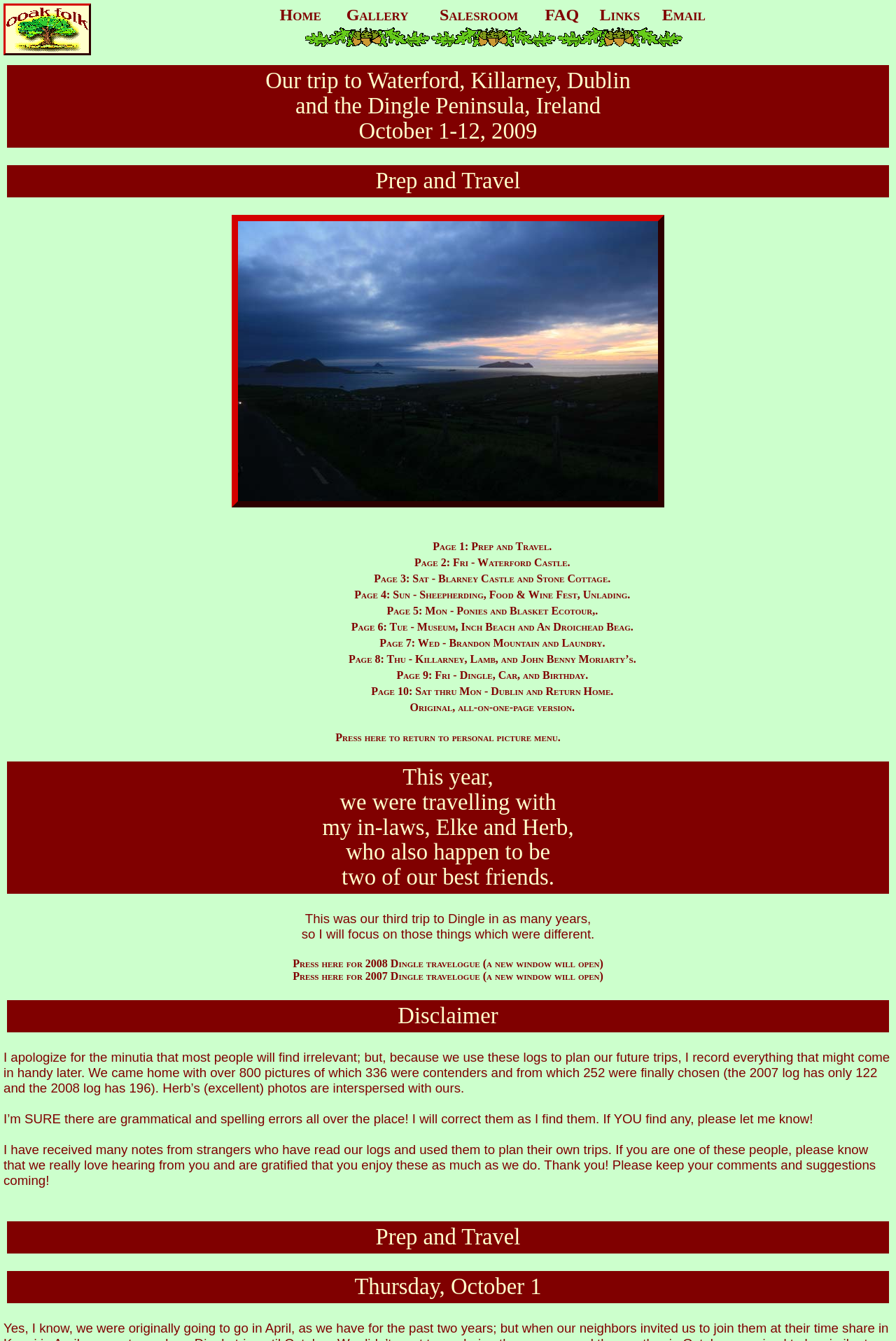Could you find the bounding box coordinates of the clickable area to complete this instruction: "Go to Gallery"?

[0.386, 0.004, 0.456, 0.018]